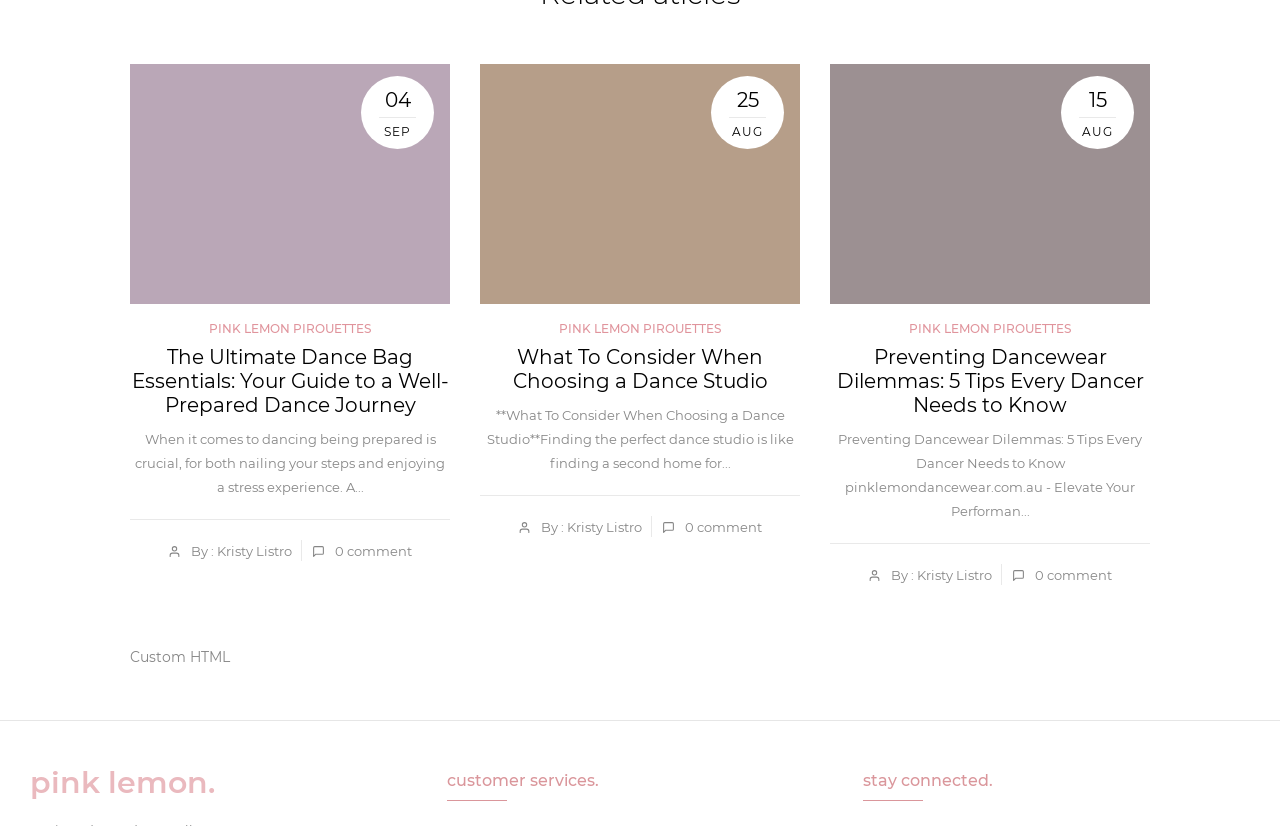Identify the bounding box for the given UI element using the description provided. Coordinates should be in the format (top-left x, top-left y, bottom-right x, bottom-right y) and must be between 0 and 1. Here is the description: 0 comment

[0.517, 0.624, 0.595, 0.651]